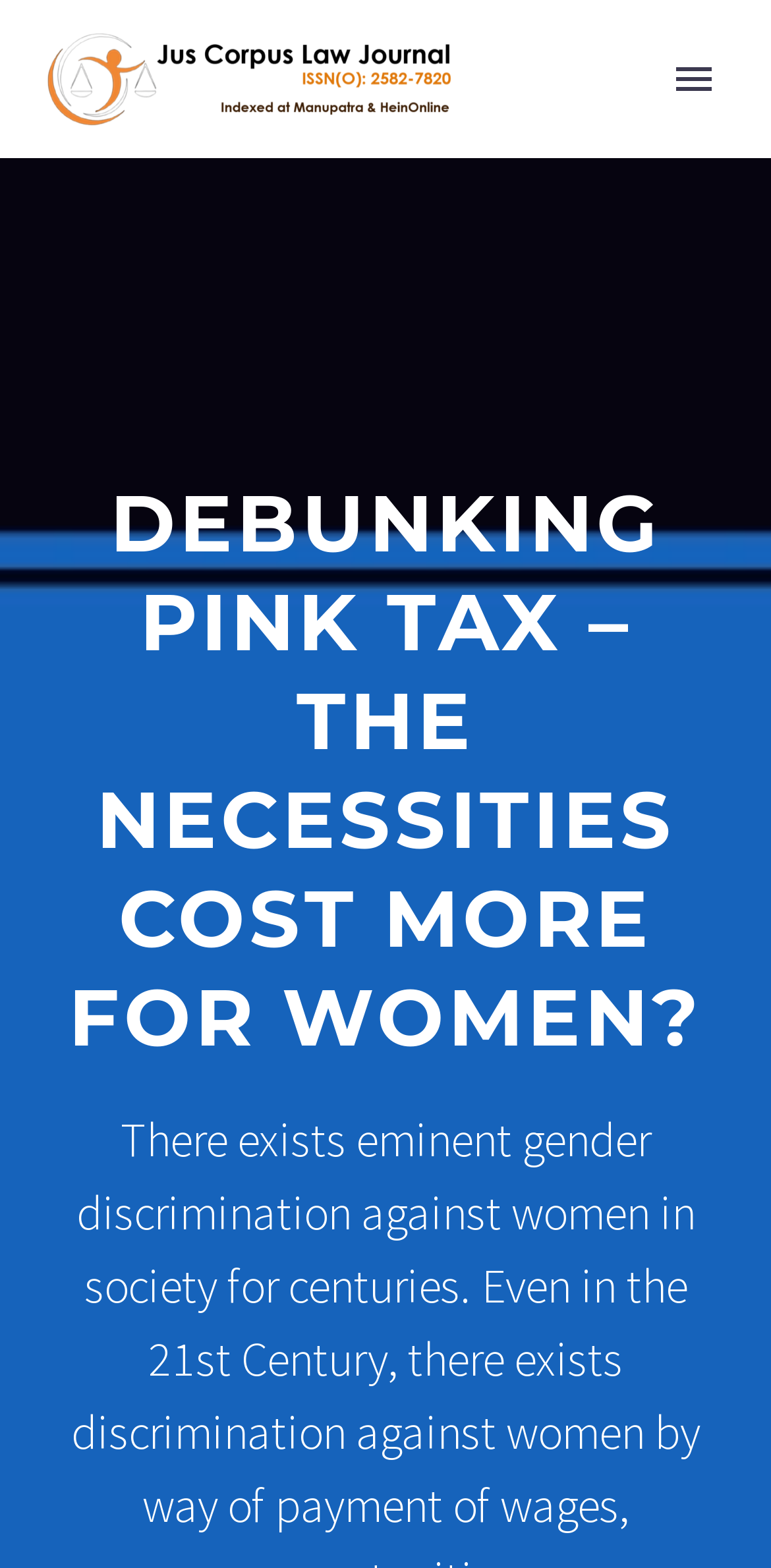Find the main header of the webpage and produce its text content.

DEBUNKING PINK TAX – THE NECESSITIES COST MORE FOR WOMEN?